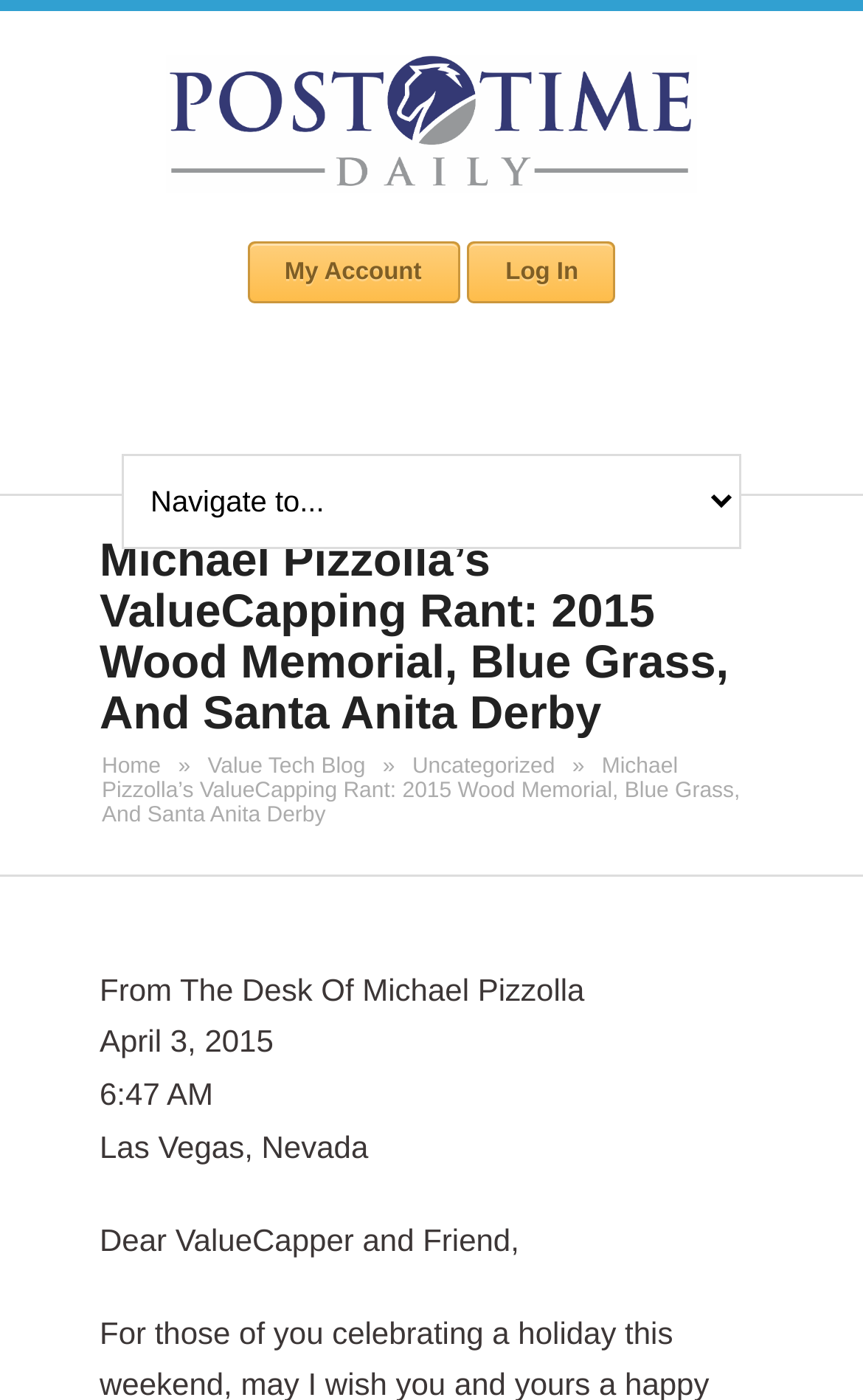Please determine the main heading text of this webpage.

Michael Pizzolla’s ValueCapping Rant: 2015 Wood Memorial, Blue Grass, And Santa Anita Derby